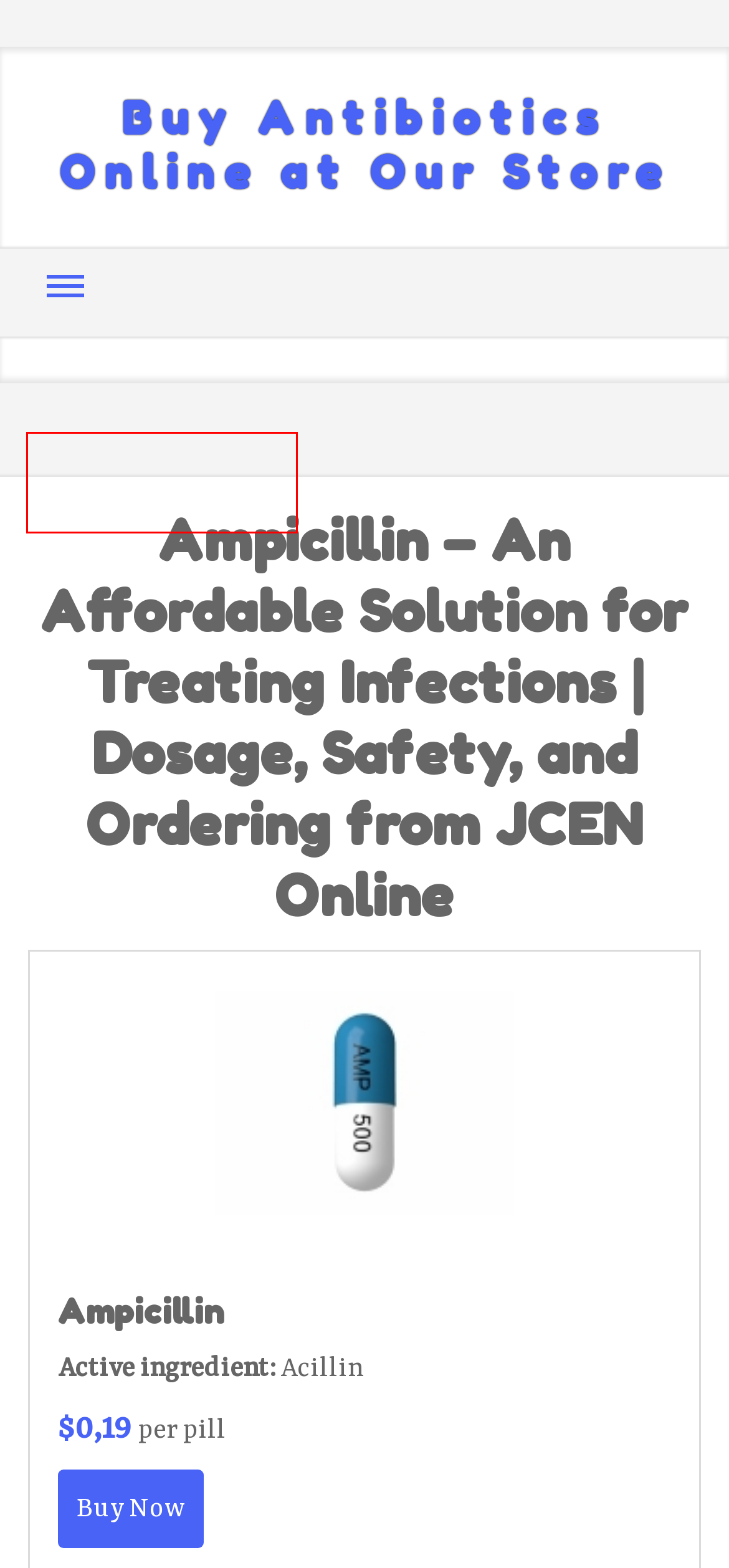Using the screenshot of a webpage with a red bounding box, pick the webpage description that most accurately represents the new webpage after the element inside the red box is clicked. Here are the candidates:
A. Contact Us | Buy Antibiotics Online at Our Store
B. Buy Antibiotics Online at Our Store
C. Hiforce ODS – A Generic Medication for Men's Health Conditions
D. Buy Generic Doxycycline | Buy Antibiotics Online at Our Store
E. Aceon – An Effective Antihypertensive Medication from the ACE Class
F. Buy Generic Cipro | Buy Antibiotics Online at Our Store
G. News | Buy Antibiotics Online at Our Store
H. Buy Generic Zithromax | Buy Antibiotics Online at Our Store

G